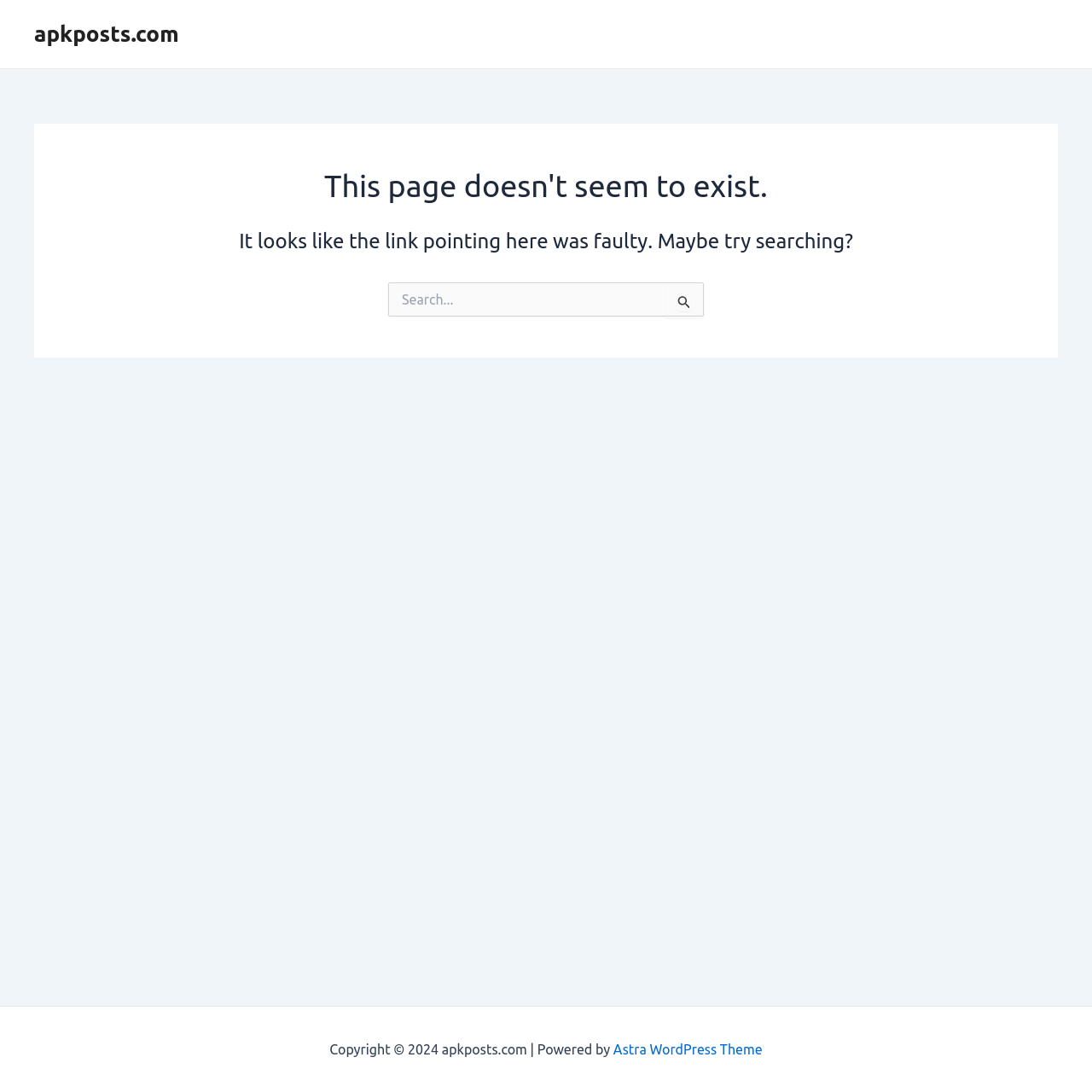Ascertain the bounding box coordinates for the UI element detailed here: "Astra WordPress Theme". The coordinates should be provided as [left, top, right, bottom] with each value being a float between 0 and 1.

[0.562, 0.954, 0.698, 0.968]